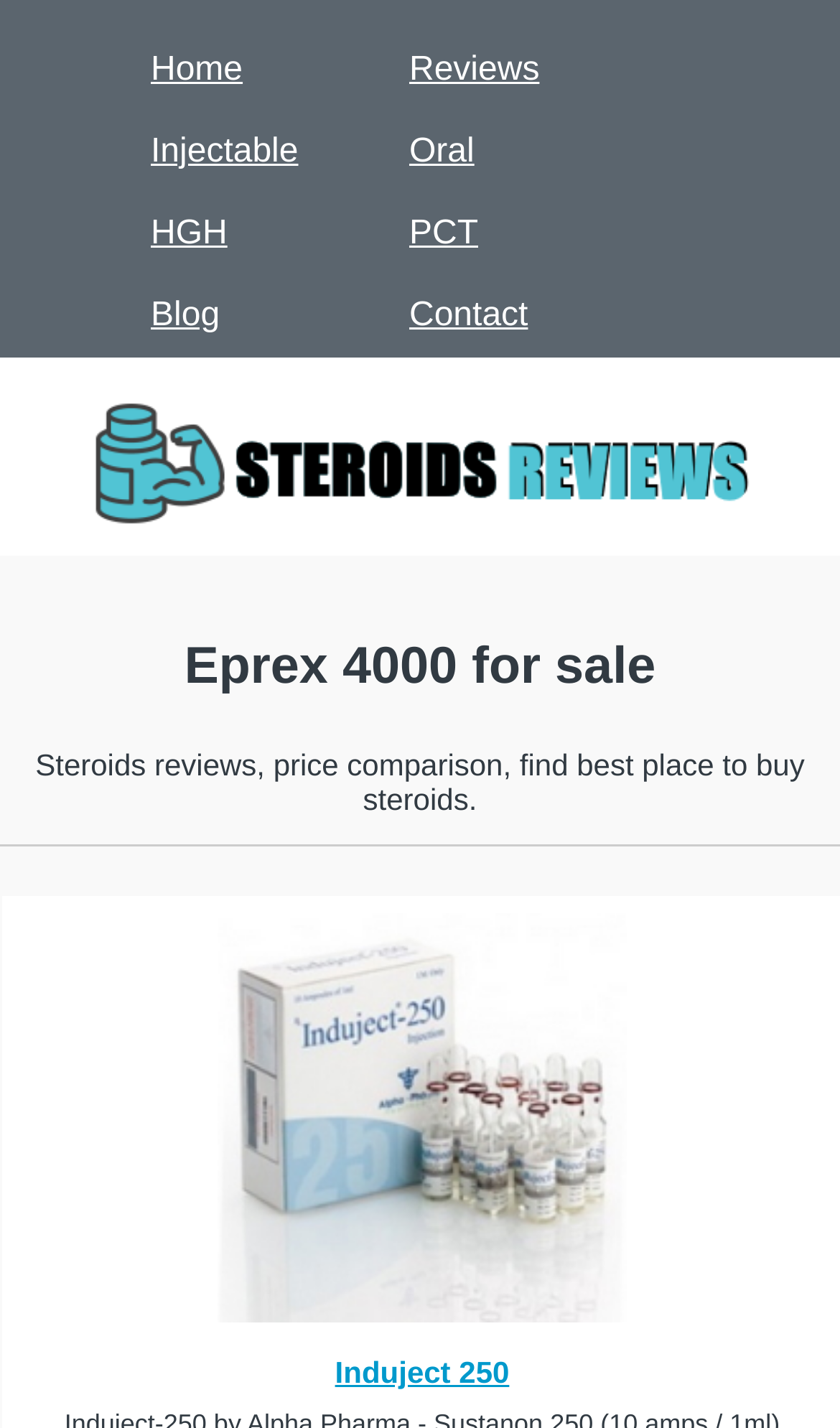Please examine the image and provide a detailed answer to the question: Is there a logo on the webpage?

I examined the layout of the webpage and found an image element with the description 'Logo', which indicates that there is a logo on the webpage.